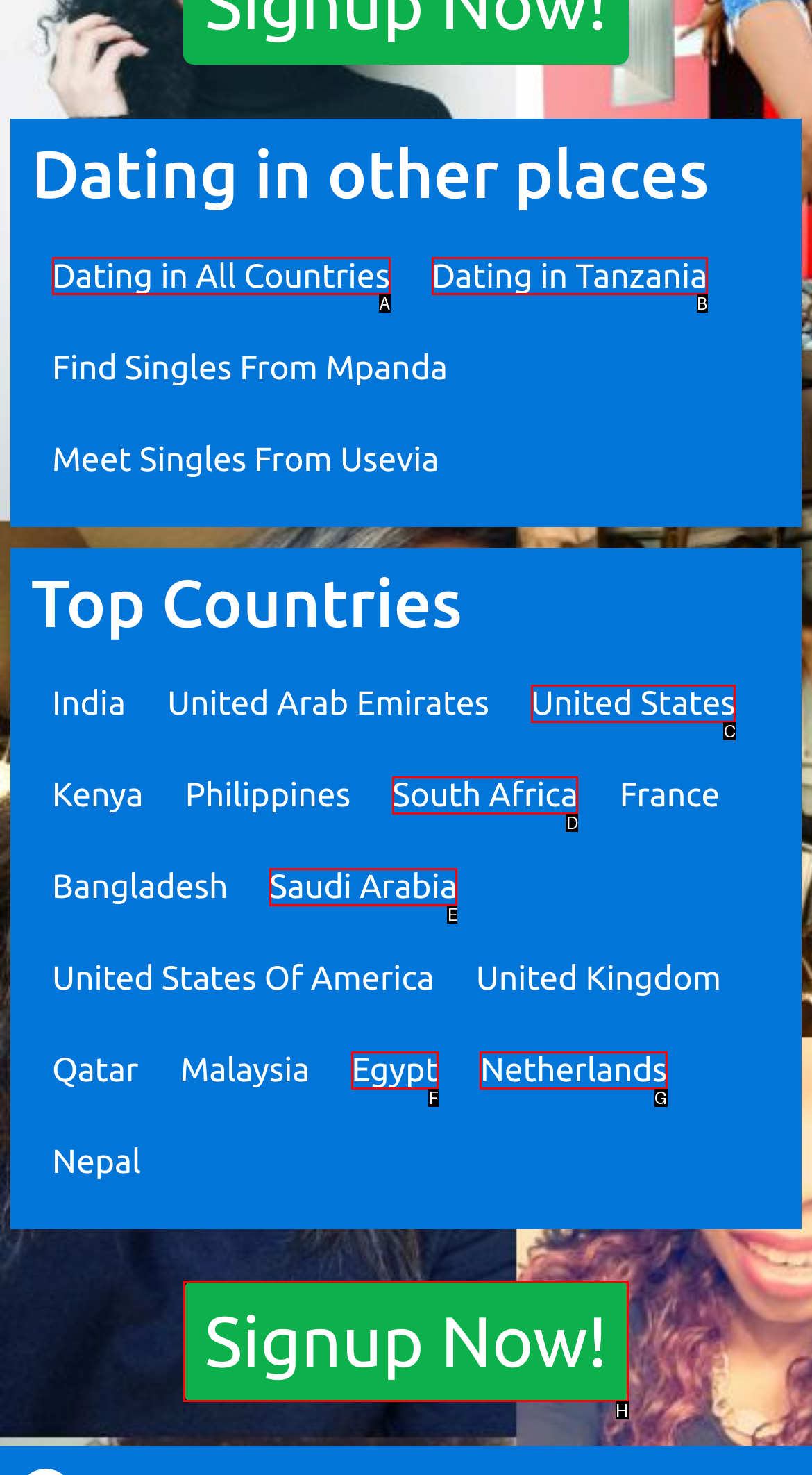Given the description: Dating in Tanzania, choose the HTML element that matches it. Indicate your answer with the letter of the option.

B